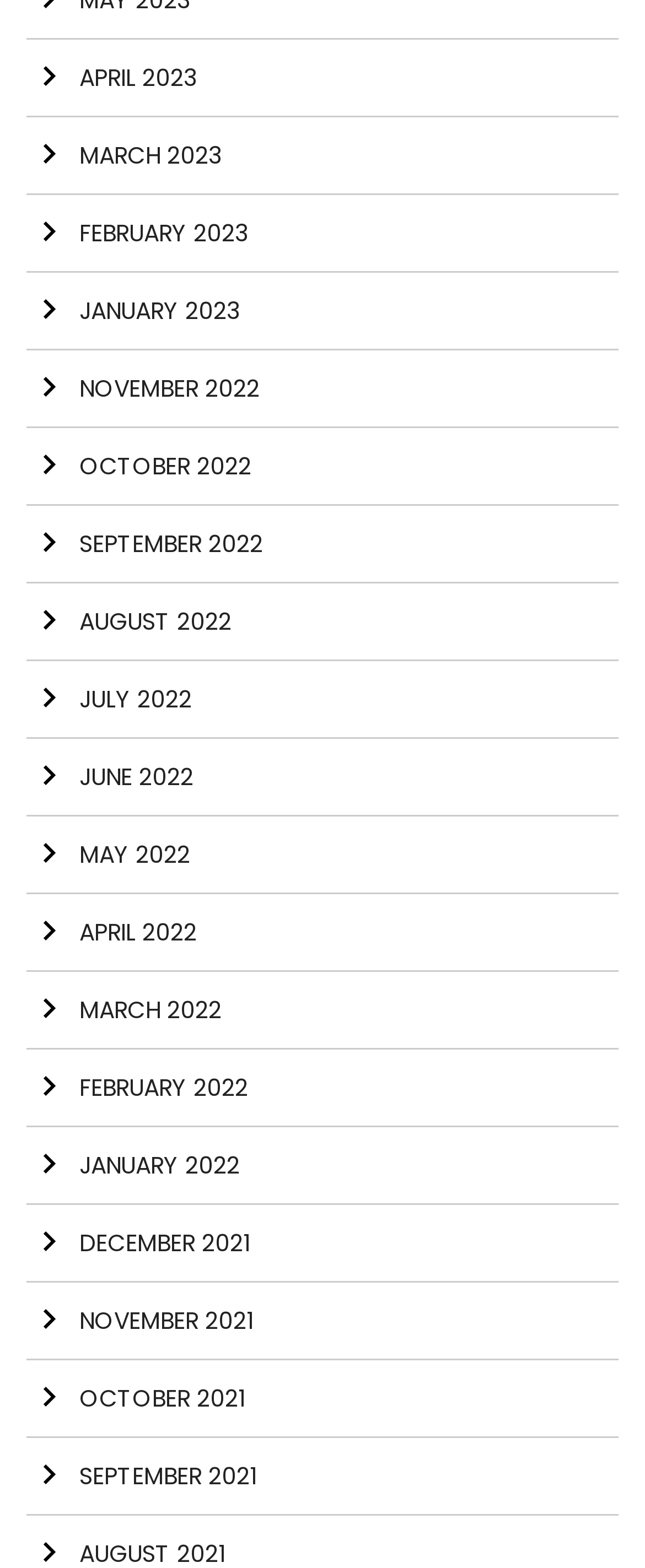Provide a brief response to the question using a single word or phrase: 
What is the purpose of the 'Arrow right' images?

Navigation